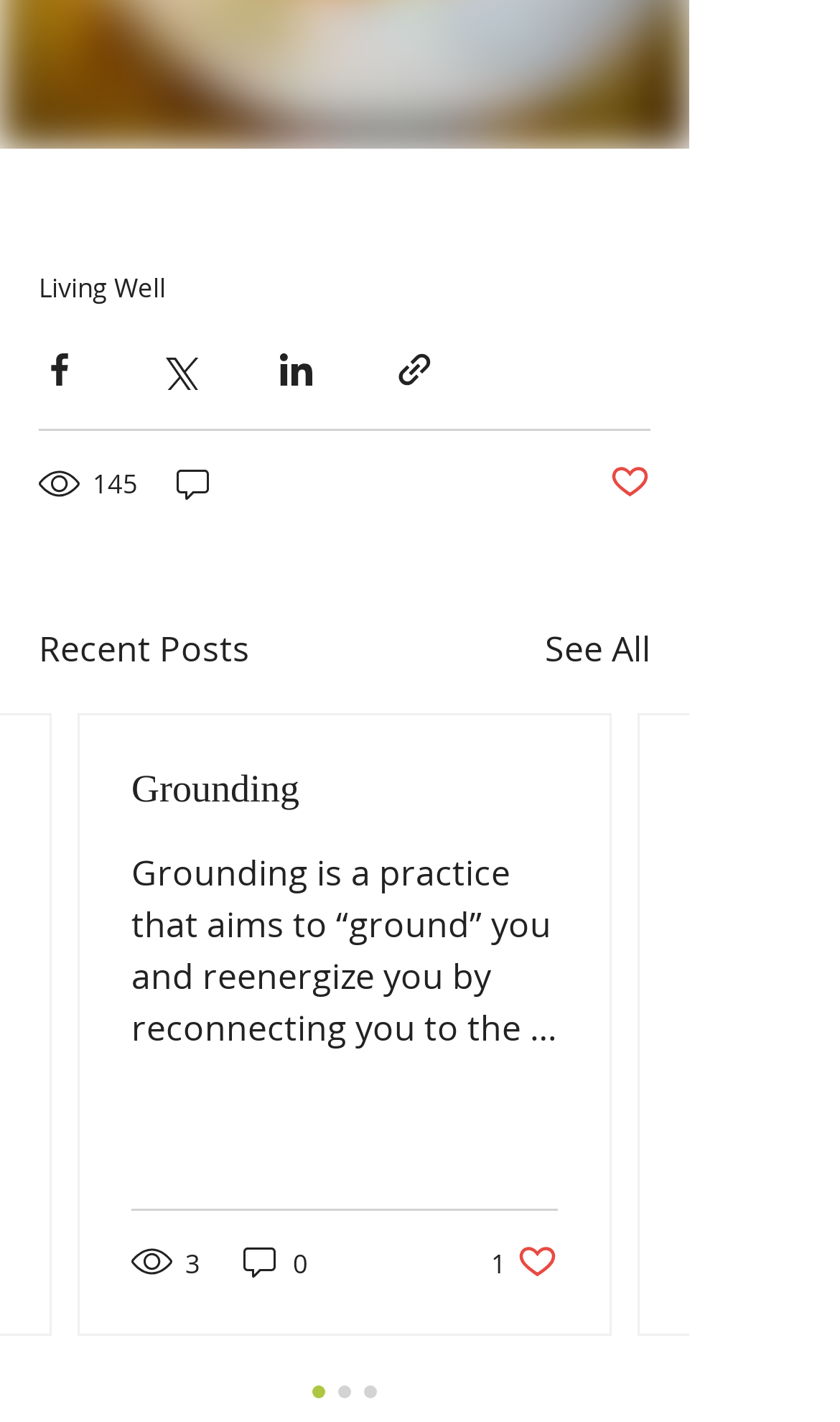Using the given element description, provide the bounding box coordinates (top-left x, top-left y, bottom-right x, bottom-right y) for the corresponding UI element in the screenshot: Living Well

[0.046, 0.19, 0.197, 0.214]